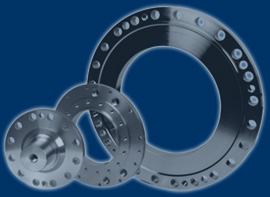Provide your answer in a single word or phrase: 
What is the company's commitment embodied in the image?

Quality, reliability, and innovation